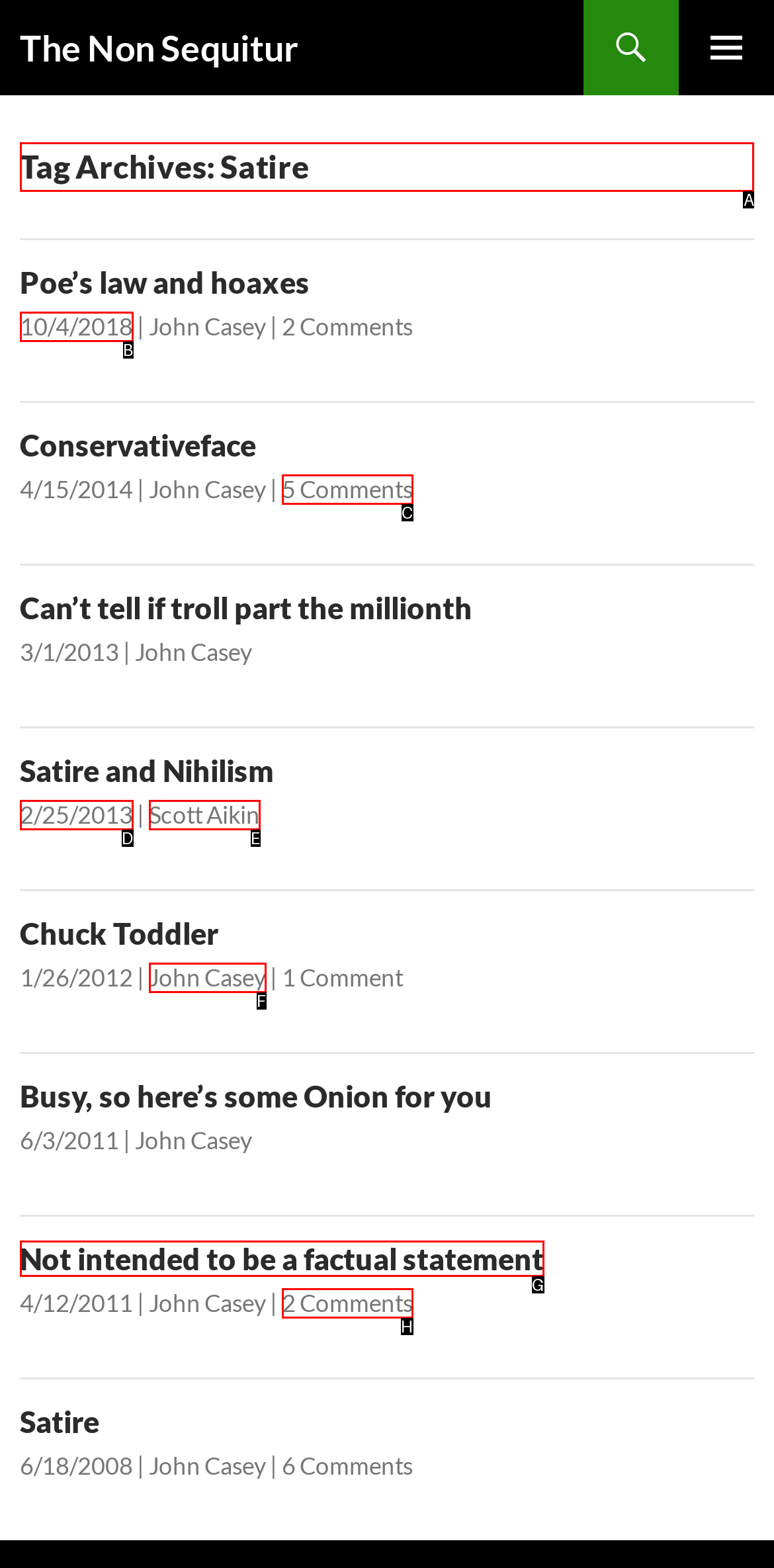To complete the task: Subscribe to YouTube channel, select the appropriate UI element to click. Respond with the letter of the correct option from the given choices.

None